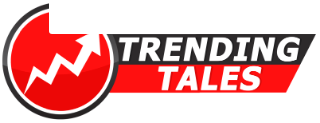Please respond to the question with a concise word or phrase:
What is the purpose of the platform 'Trending Tales'?

Highlighting trends and stories